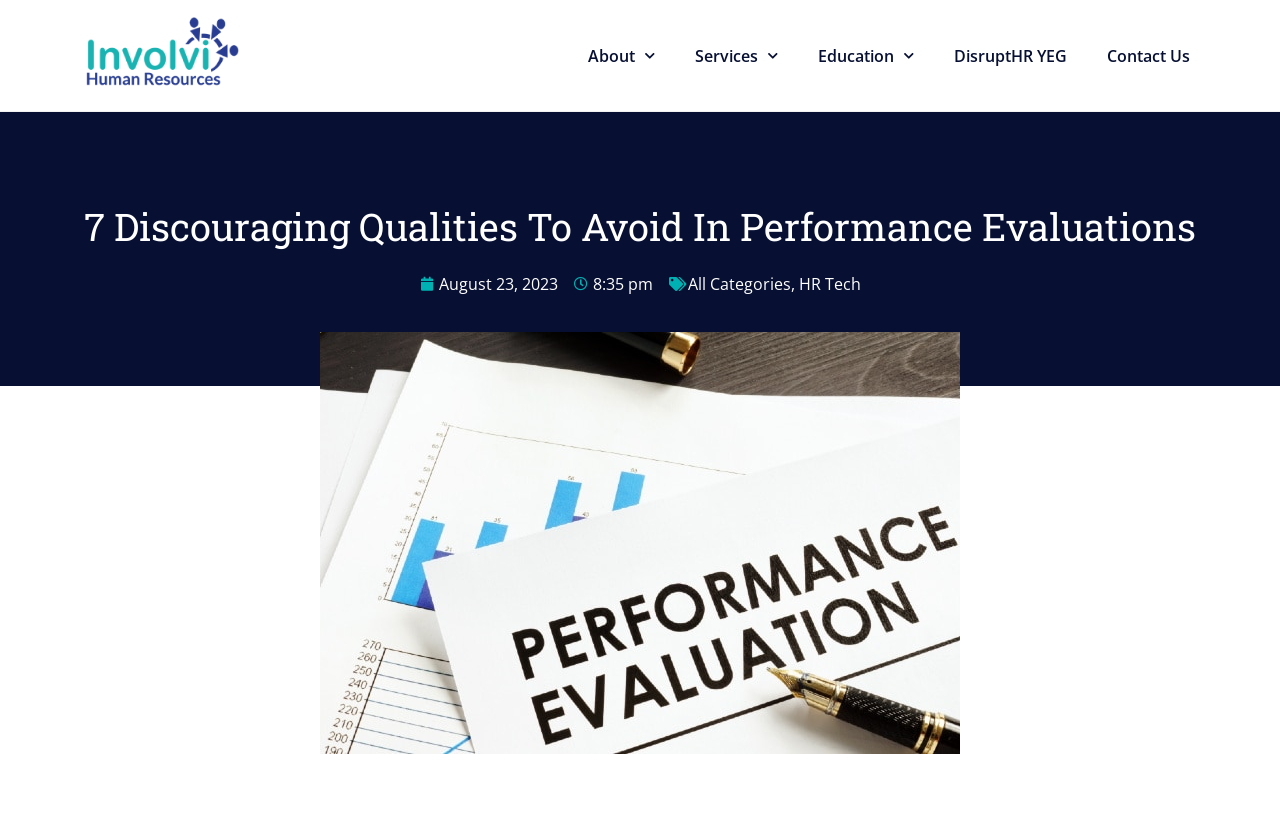What is the time of the article?
Provide an in-depth and detailed answer to the question.

I found the time of the article by looking at the static text element with the text '8:35 pm' which is located next to the date element.